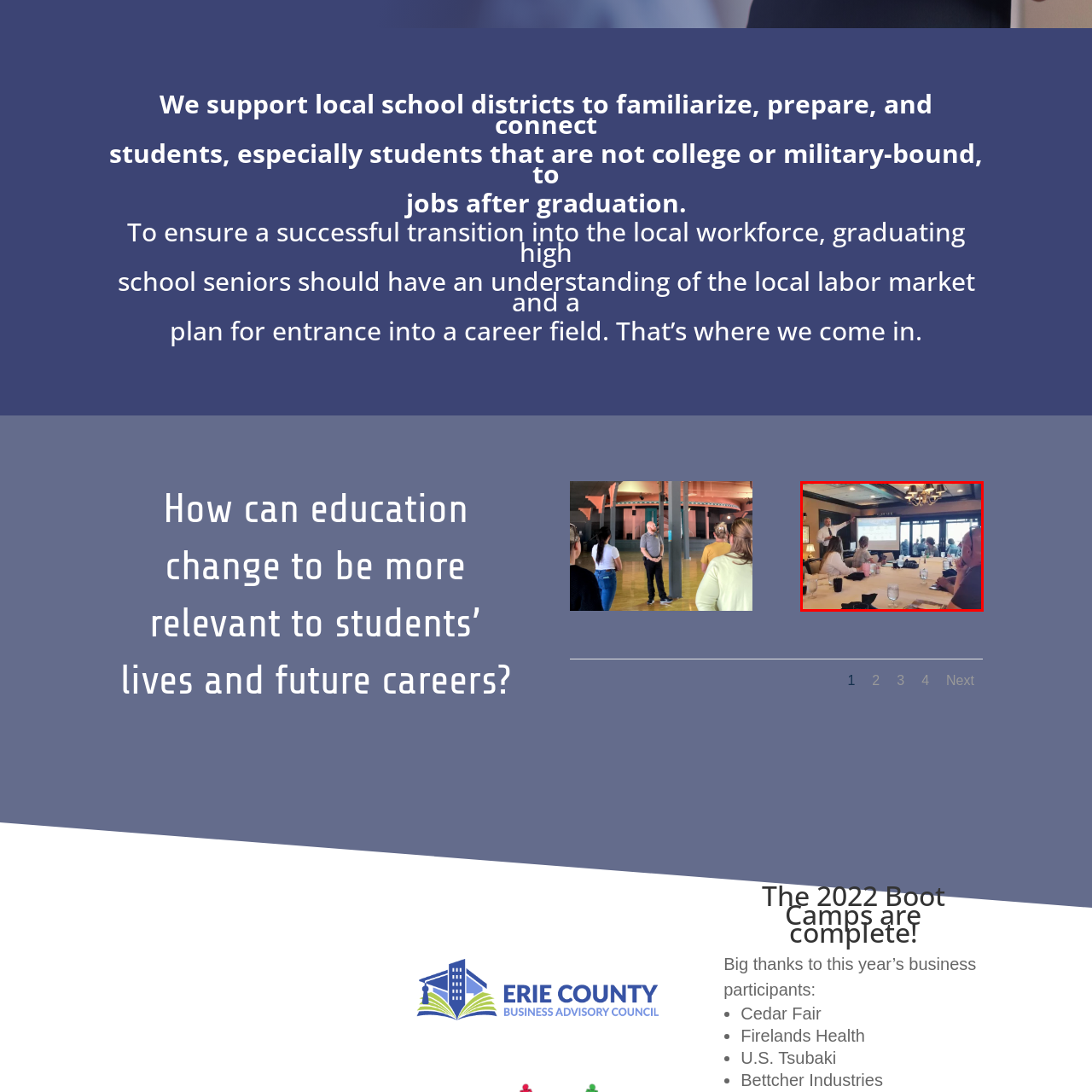What is the purpose of the meeting? Look at the image outlined by the red bounding box and provide a succinct answer in one word or a brief phrase.

Fostering community partnerships